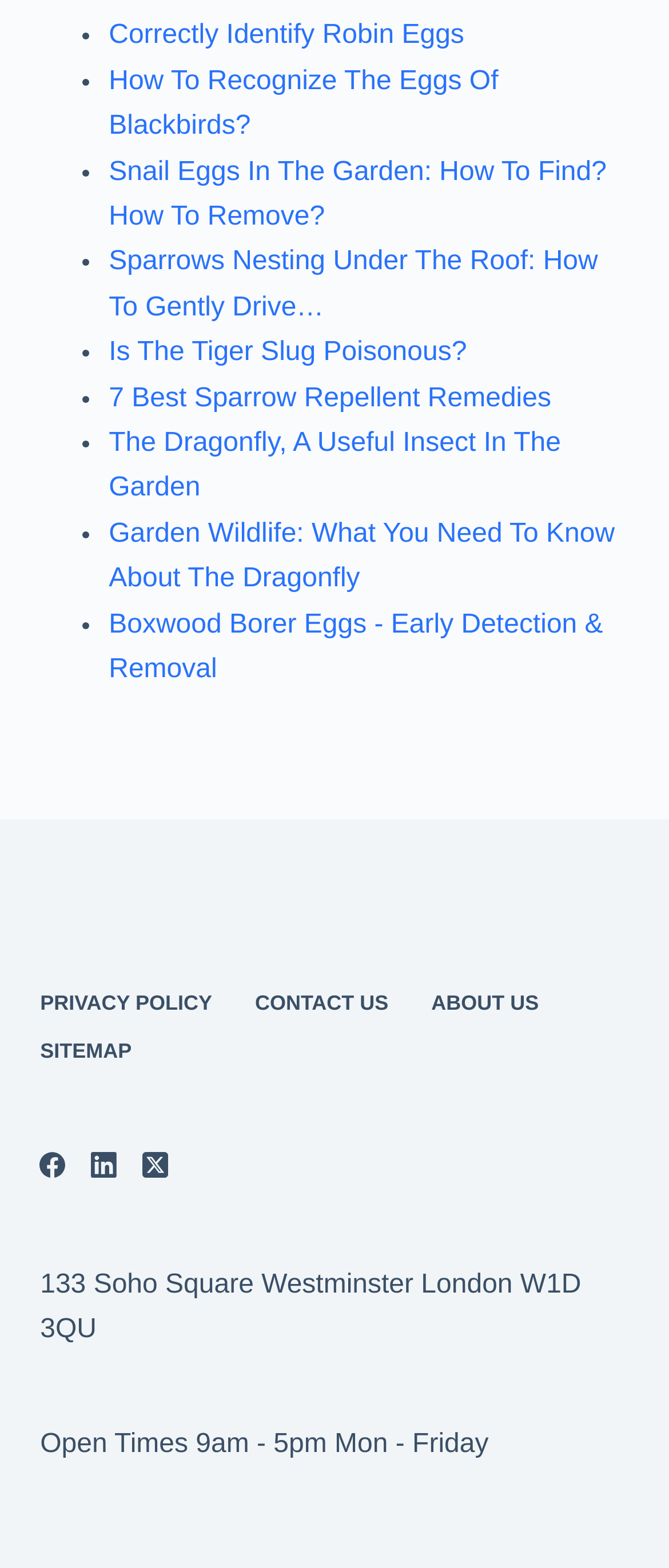From the element description: "aria-label="Facebook"", extract the bounding box coordinates of the UI element. The coordinates should be expressed as four float numbers between 0 and 1, in the order [left, top, right, bottom].

[0.06, 0.735, 0.098, 0.751]